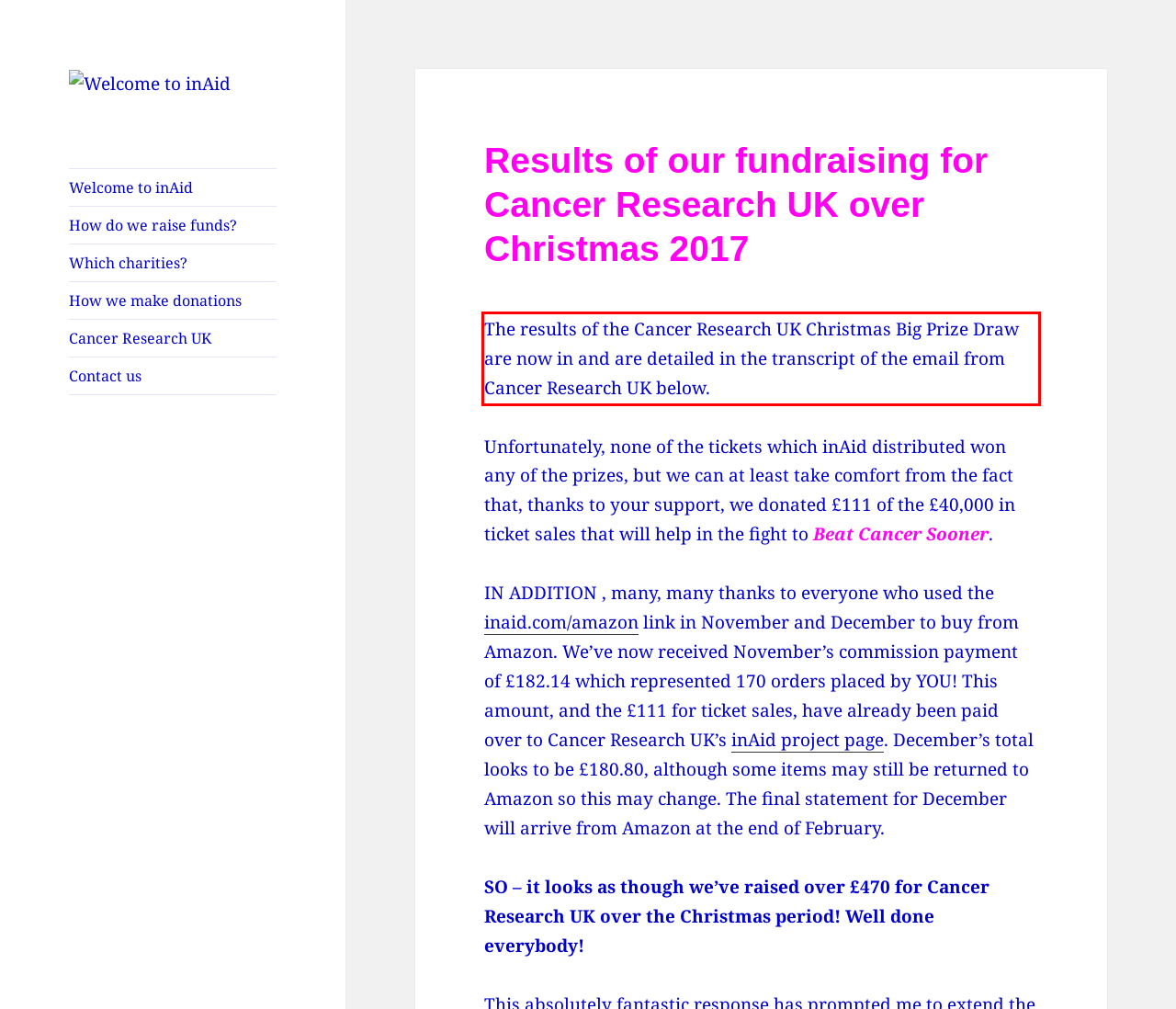With the provided screenshot of a webpage, locate the red bounding box and perform OCR to extract the text content inside it.

The results of the Cancer Research UK Christmas Big Prize Draw are now in and are detailed in the transcript of the email from Cancer Research UK below.